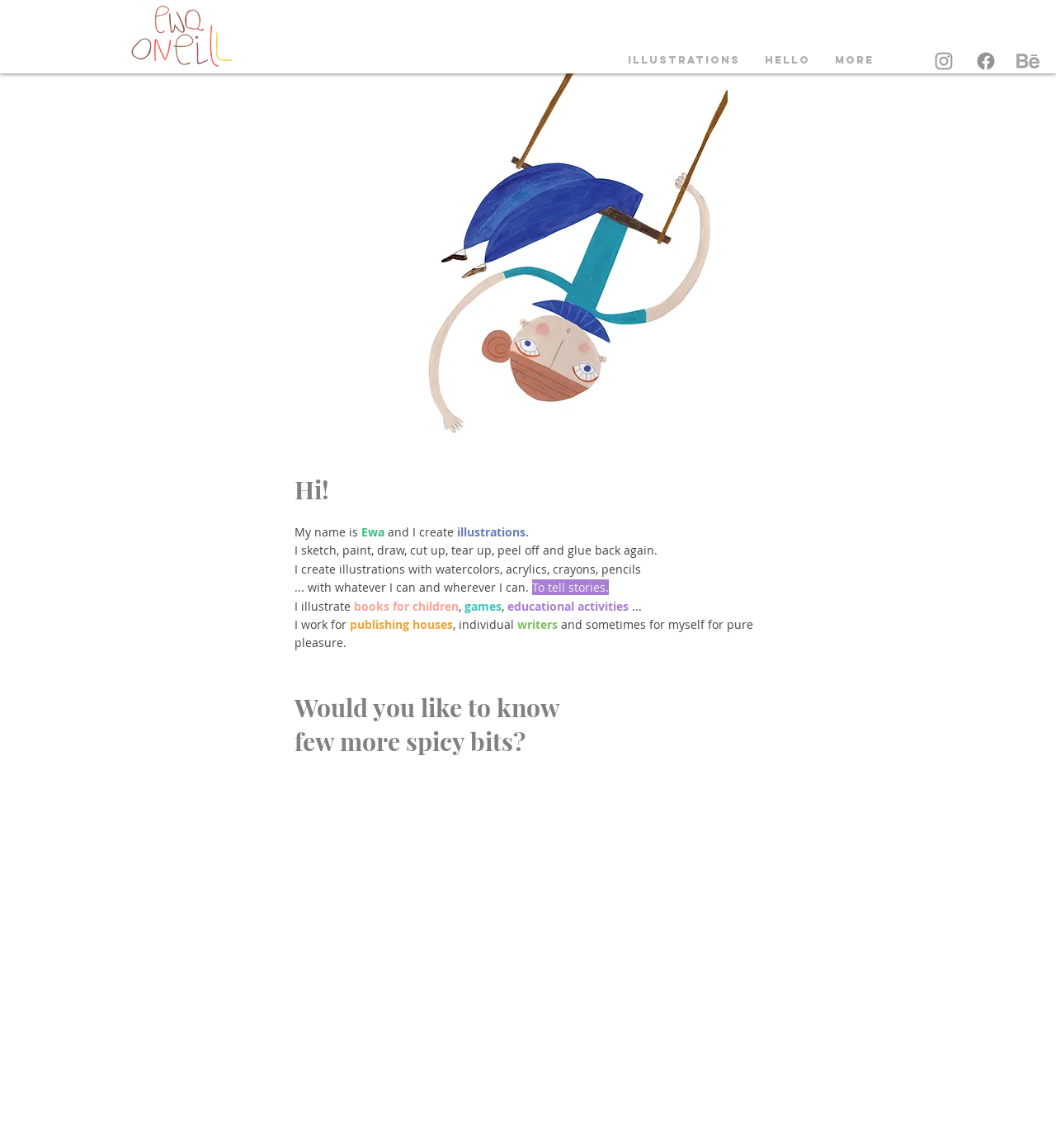Examine the image and give a thorough answer to the following question:
What is the illustrator's current location?

The illustrator's current location is mentioned in the text 'I live in Switzerland now.' which is located in the section 'Would you like to know few more spicy bits?'.